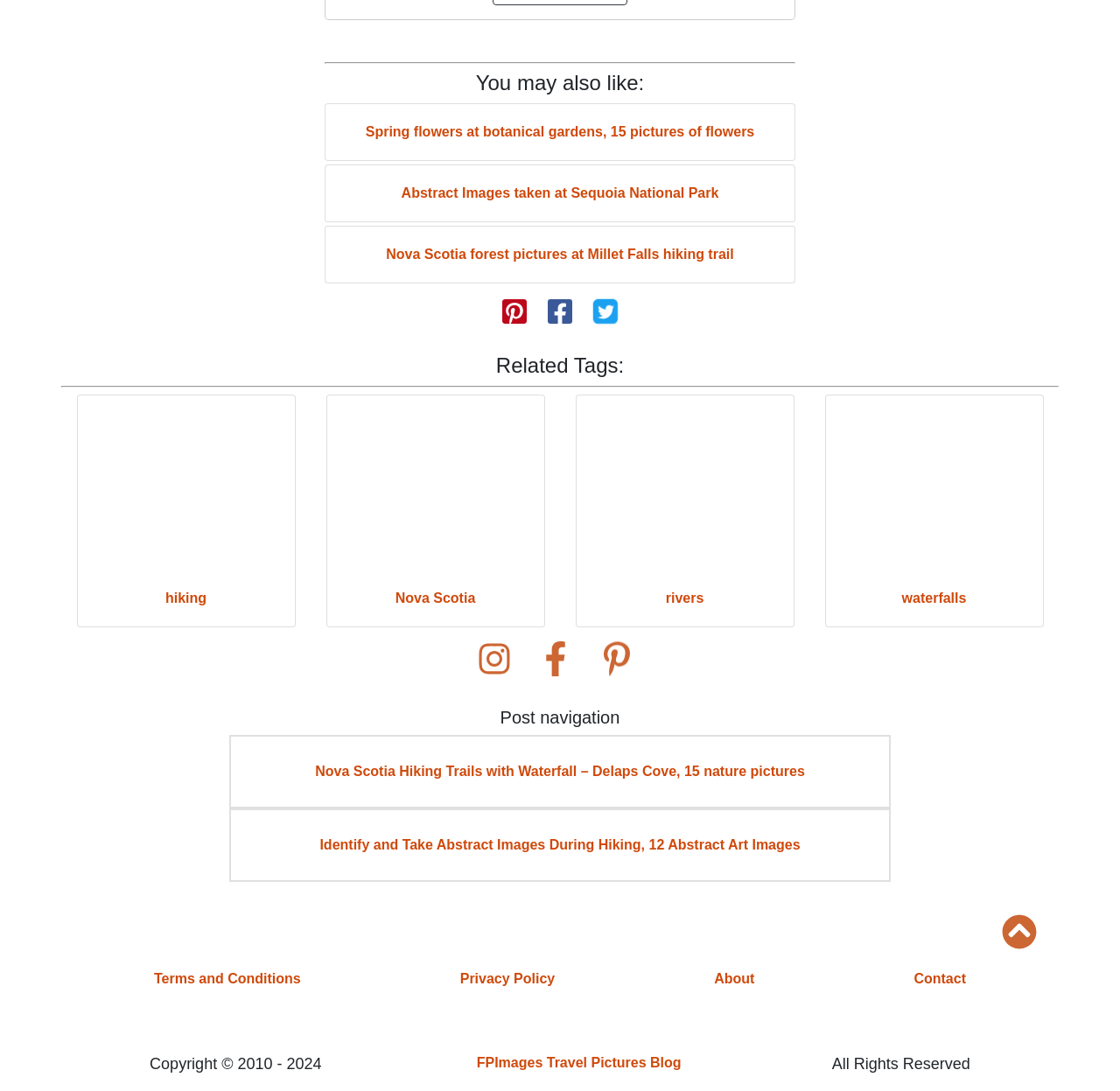Can you specify the bounding box coordinates of the area that needs to be clicked to fulfill the following instruction: "Go to the 'Nova Scotia Hiking Trails with Waterfall – Delaps Cove, 15 nature pictures' page"?

[0.206, 0.675, 0.794, 0.739]